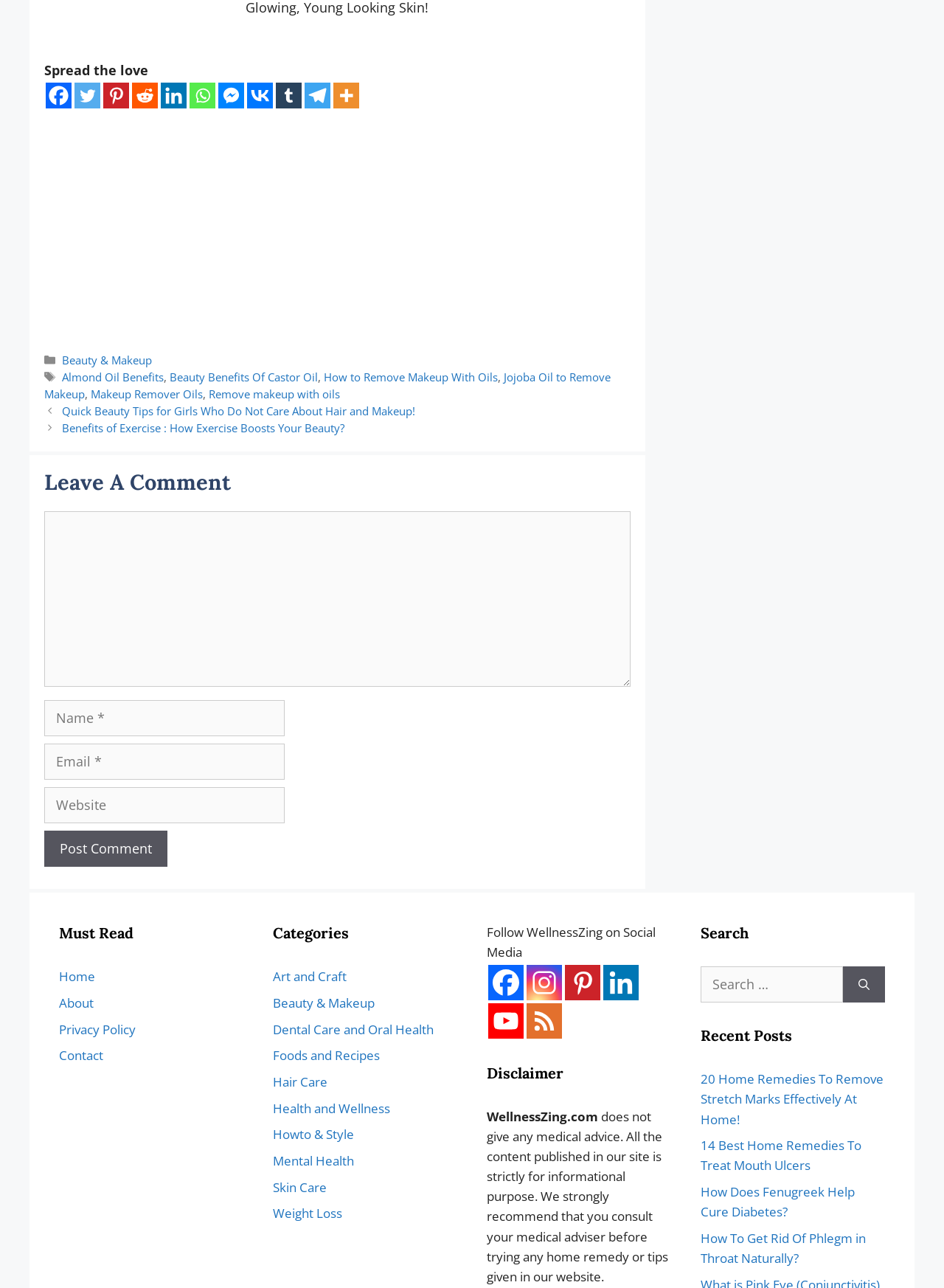Please identify the bounding box coordinates of the area I need to click to accomplish the following instruction: "Follow WellnessZing on Instagram".

[0.558, 0.749, 0.595, 0.776]